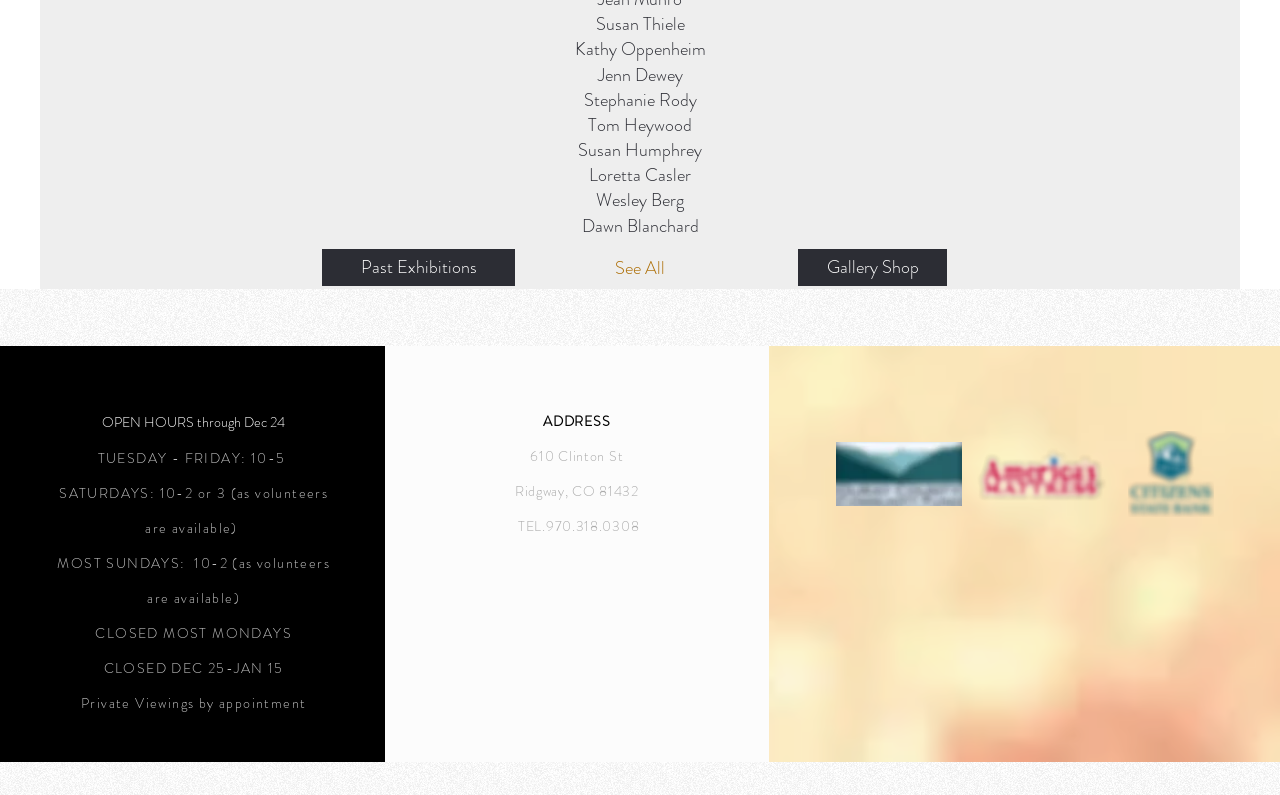Find the bounding box of the element with the following description: "aria-label="Facebook"". The coordinates must be four float numbers between 0 and 1, formatted as [left, top, right, bottom].

[0.524, 0.451, 0.554, 0.5]